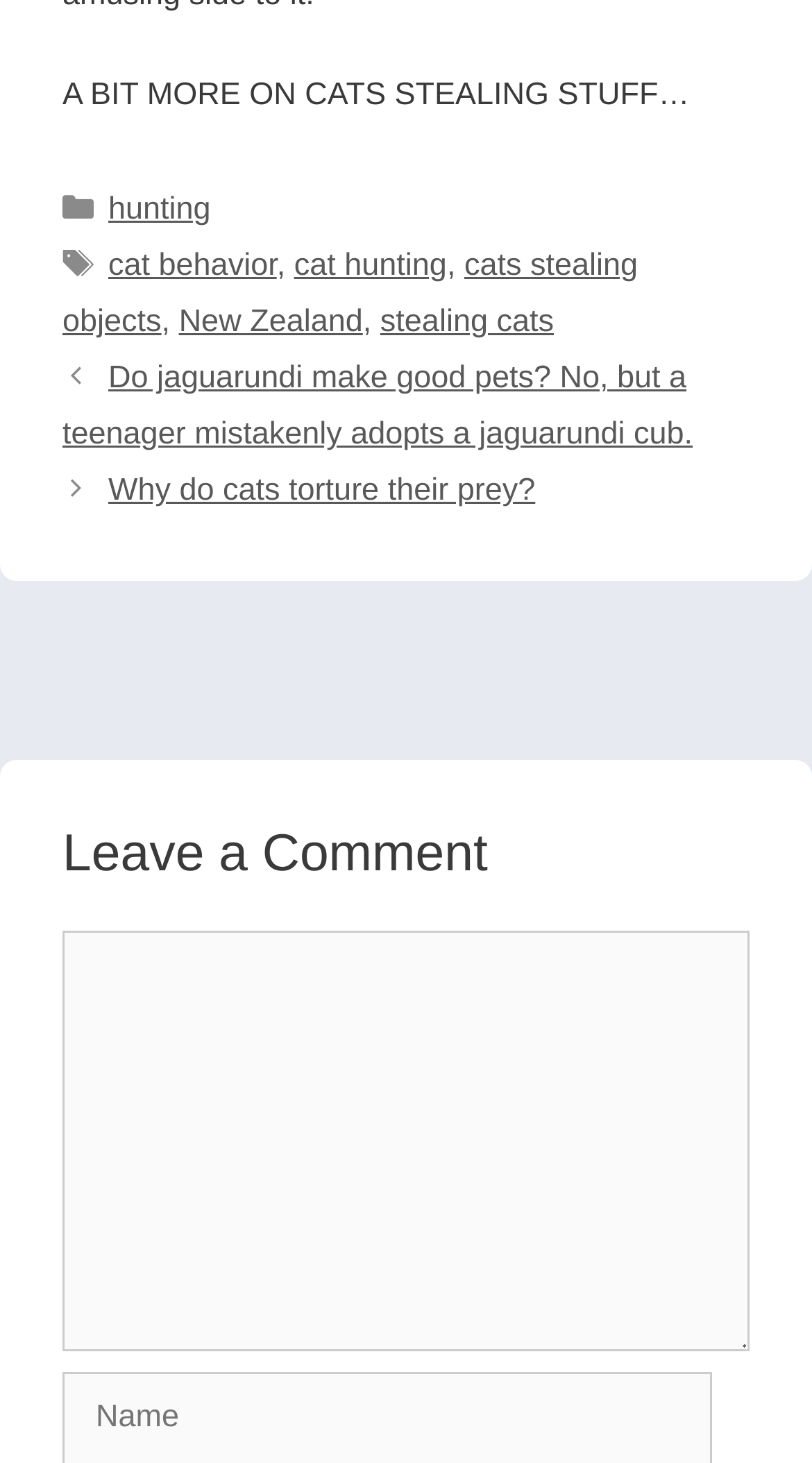Determine the bounding box coordinates for the area that should be clicked to carry out the following instruction: "Click on the 'Posts' navigation".

[0.077, 0.24, 0.923, 0.355]